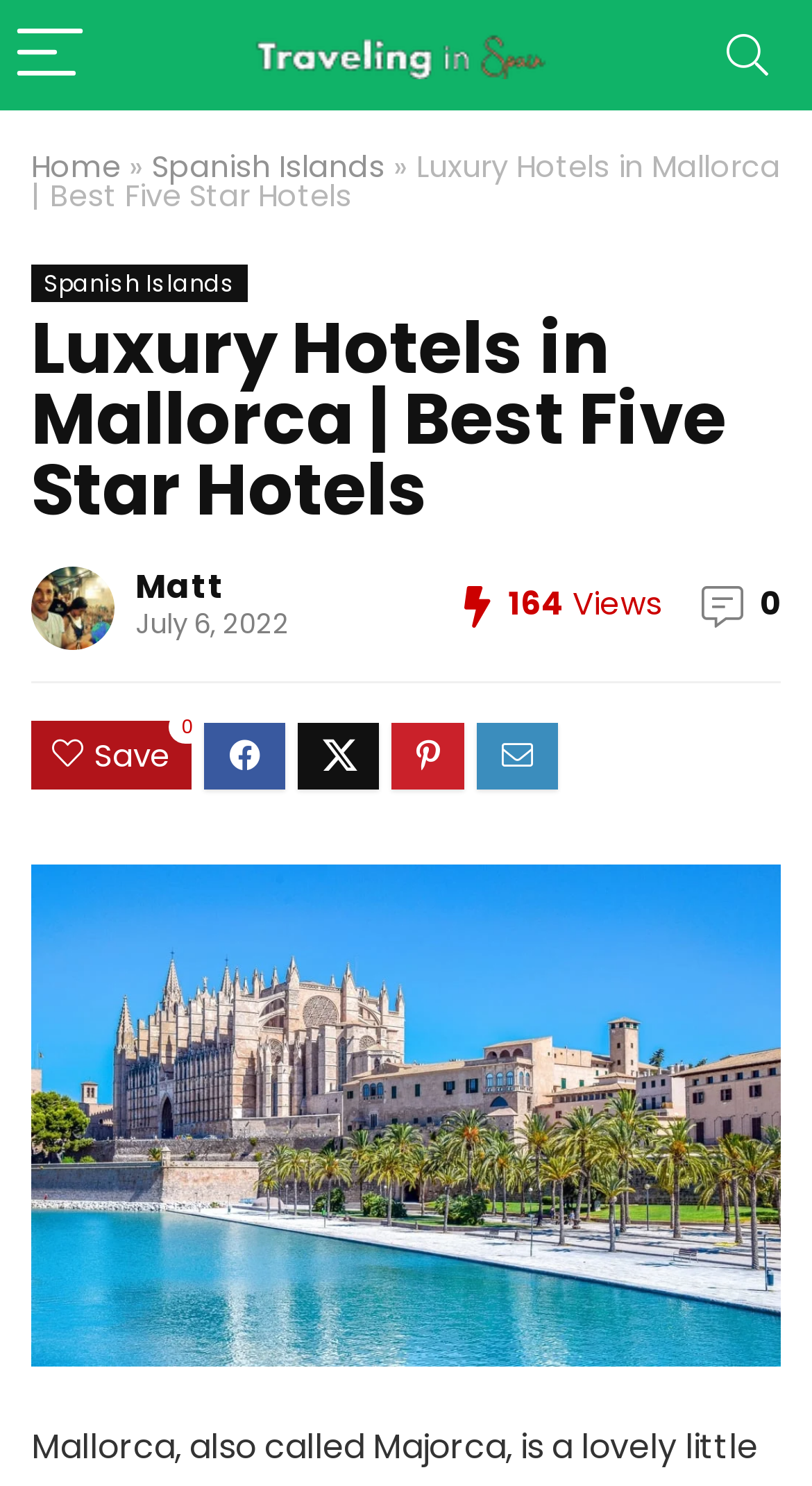Determine the bounding box coordinates of the section to be clicked to follow the instruction: "Go to the Home page". The coordinates should be given as four float numbers between 0 and 1, formatted as [left, top, right, bottom].

[0.038, 0.098, 0.149, 0.126]